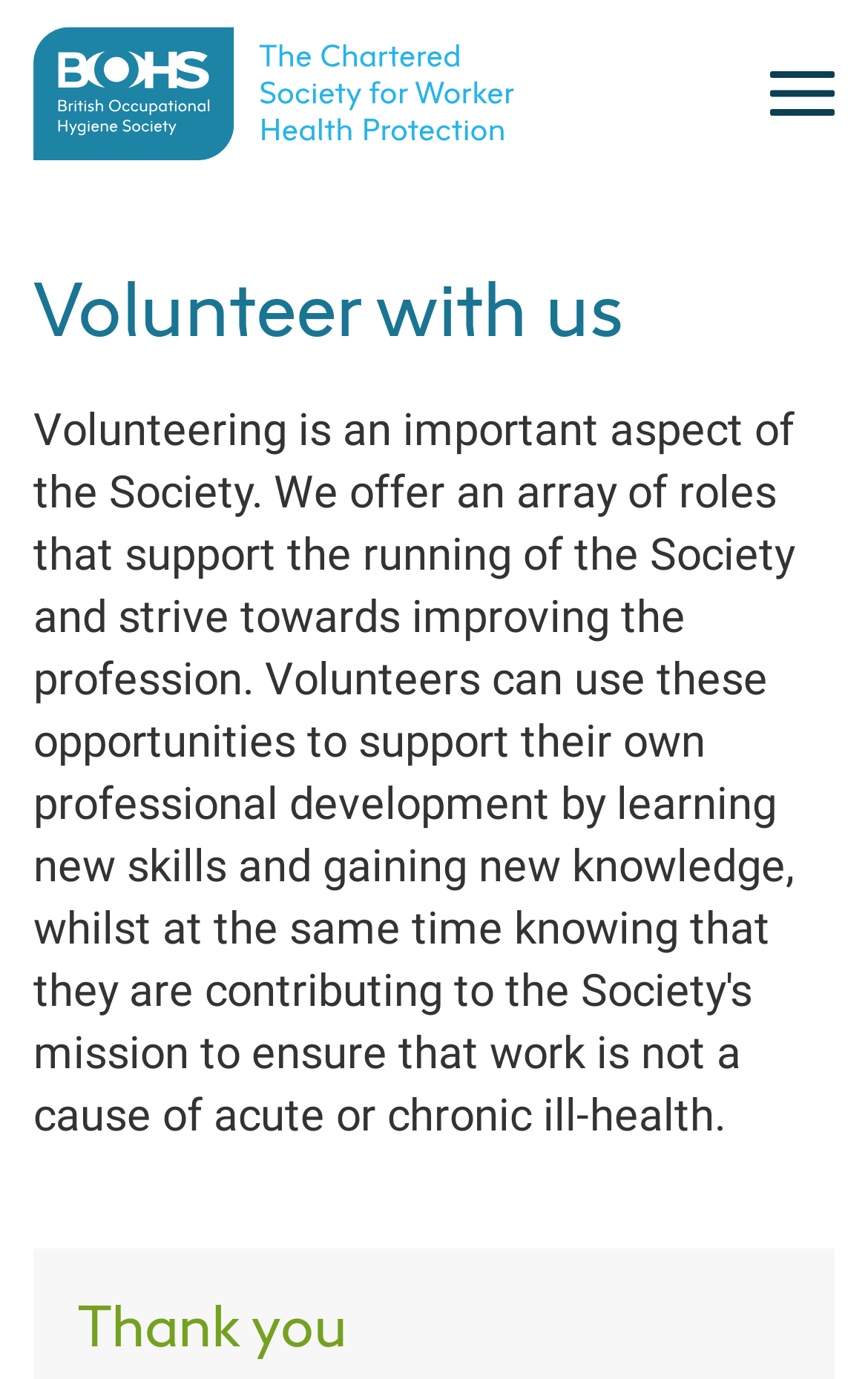Locate the UI element that matches the description alt="British Occupational Hygiene Society (BOHS)" in the webpage screenshot. Return the bounding box coordinates in the format (top-left x, top-left y, bottom-right x, bottom-right y), with values ranging from 0 to 1.

[0.038, 0.019, 0.592, 0.117]